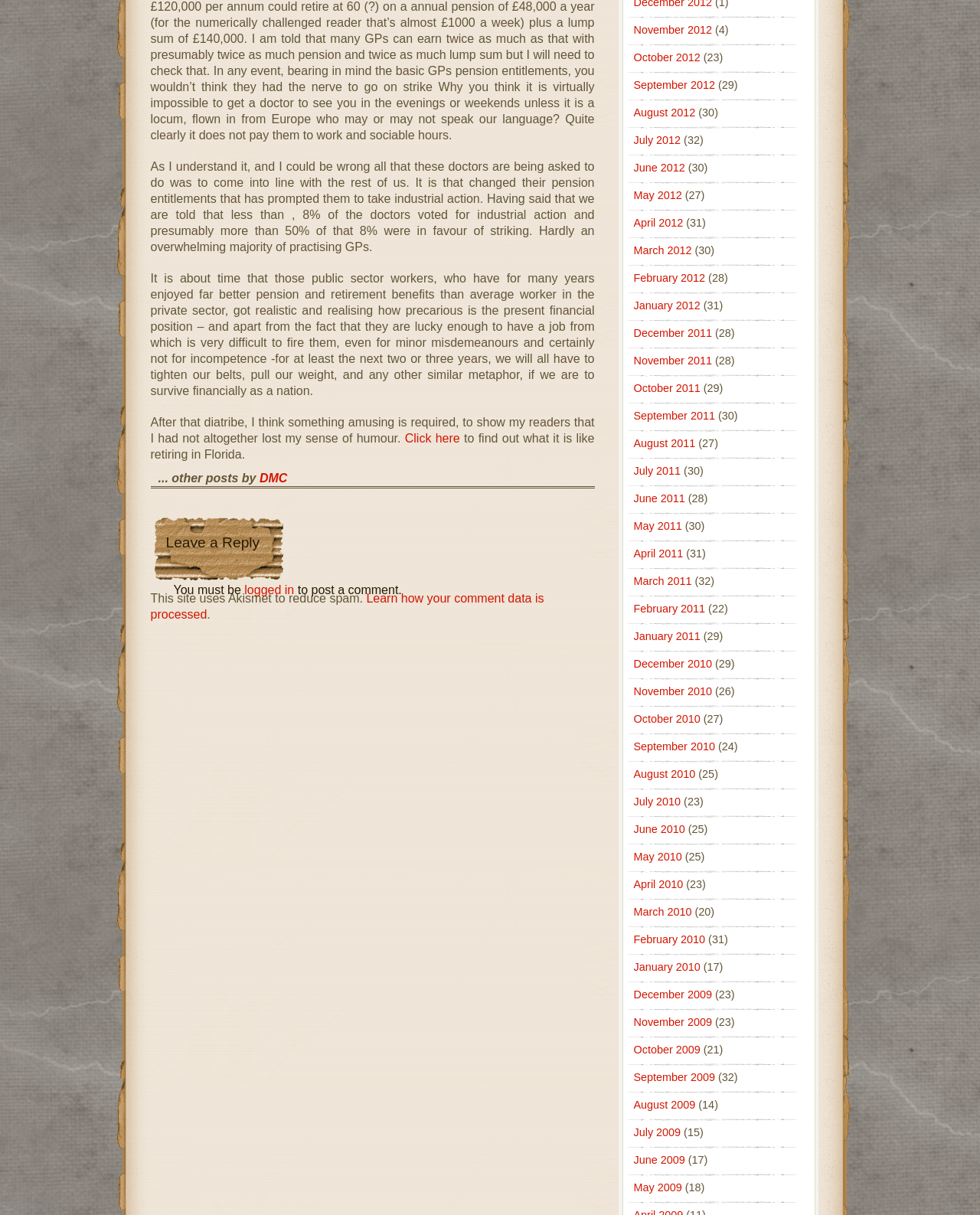Determine the bounding box coordinates for the HTML element described here: "December 2010".

[0.646, 0.541, 0.726, 0.551]